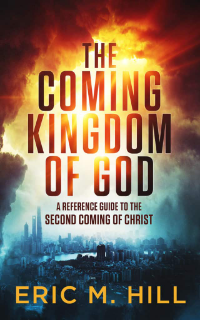What is the main theme of the book?
Based on the image, provide a one-word or brief-phrase response.

Eschatology and the Second Coming of Christ